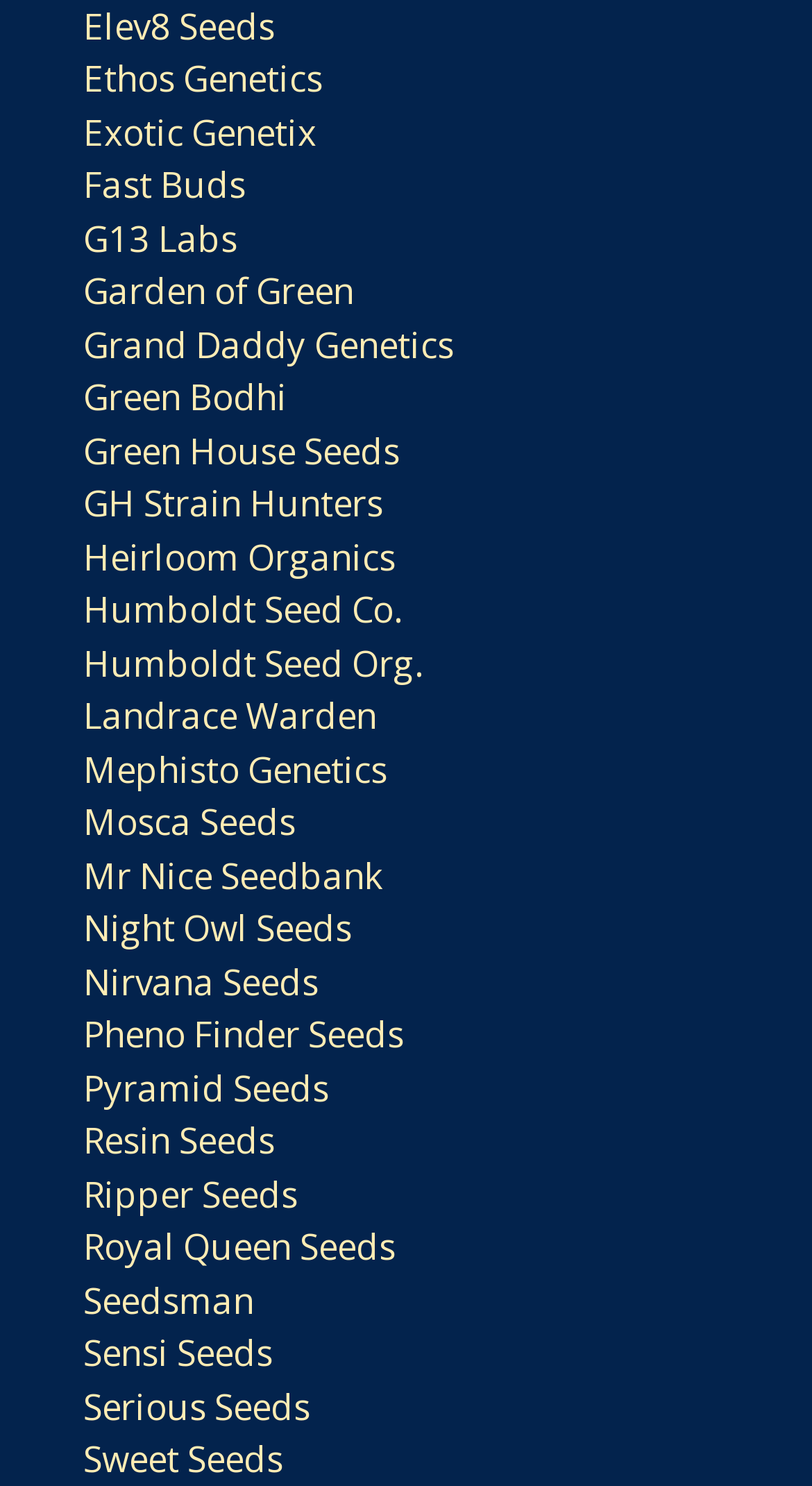Find the bounding box coordinates of the element you need to click on to perform this action: 'visit Elev8 Seeds'. The coordinates should be represented by four float values between 0 and 1, in the format [left, top, right, bottom].

[0.103, 0.001, 0.338, 0.033]